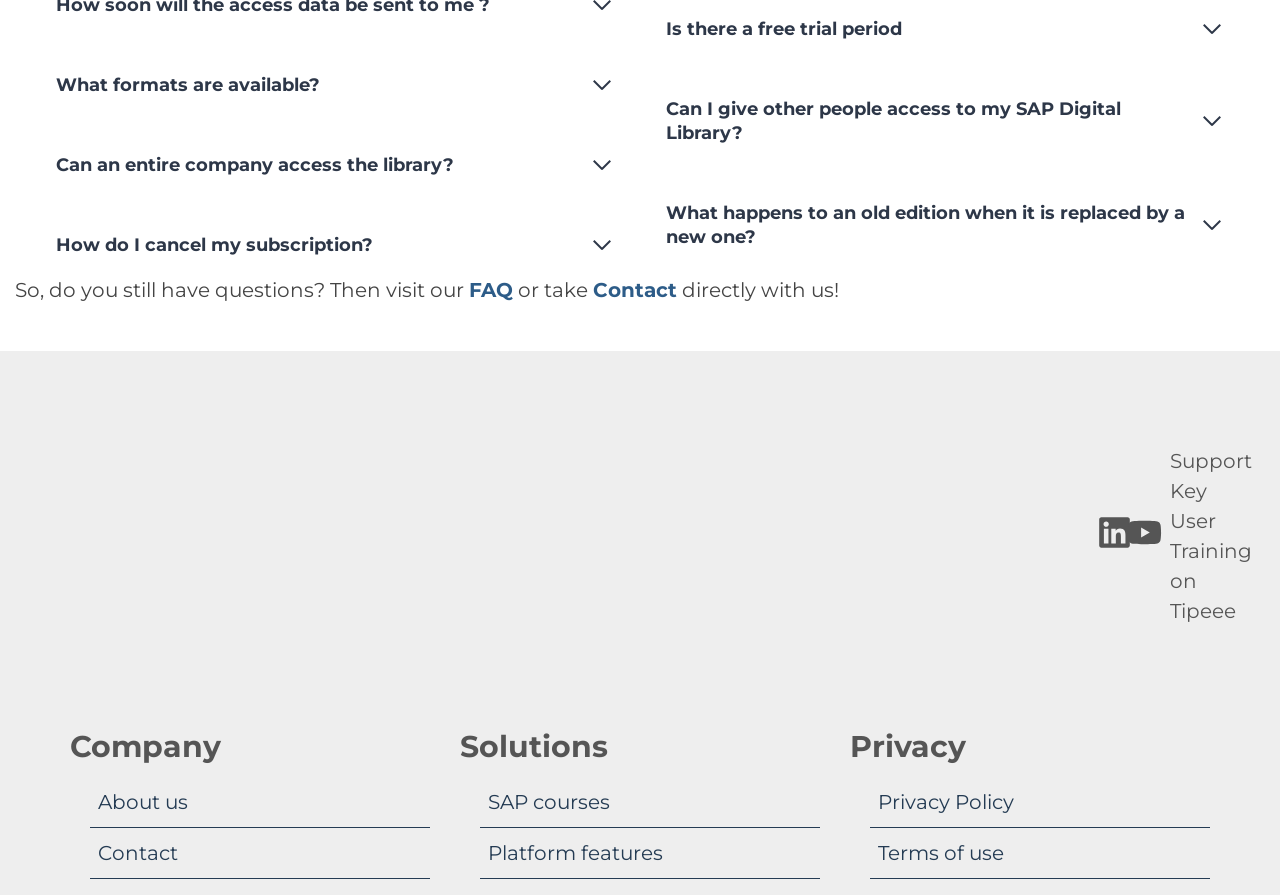Please identify the bounding box coordinates of where to click in order to follow the instruction: "Contact us directly".

[0.463, 0.311, 0.529, 0.338]